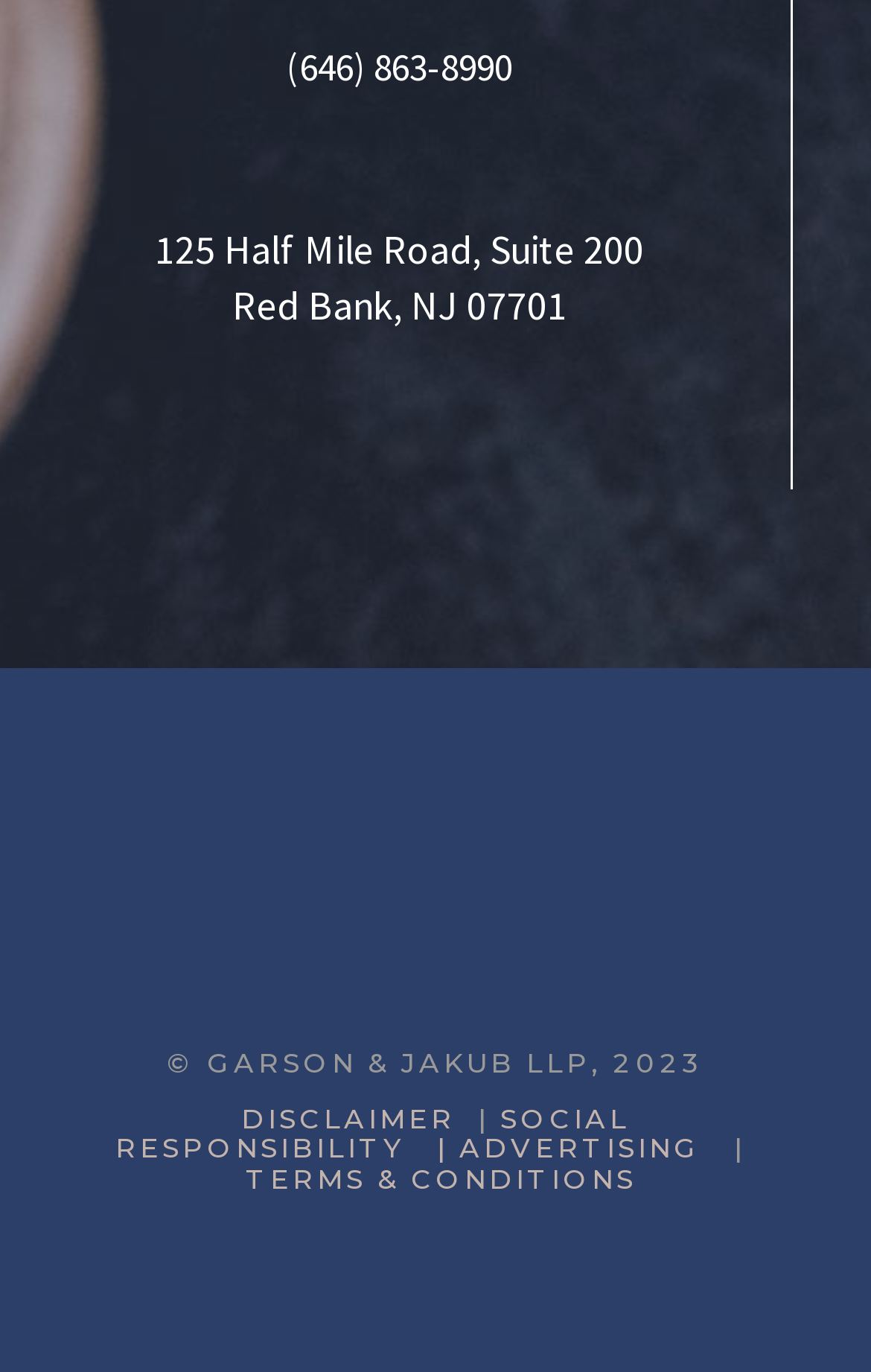Please examine the image and provide a detailed answer to the question: How many links are there in the footer section?

I counted the number of link elements at the bottom of the webpage, which are 'DISCLAIMER', 'SOCIAL RESPONSIBILITY', 'ADVERTISING', 'TERMS & CONDITIONS', and found that there are 5 links in total.